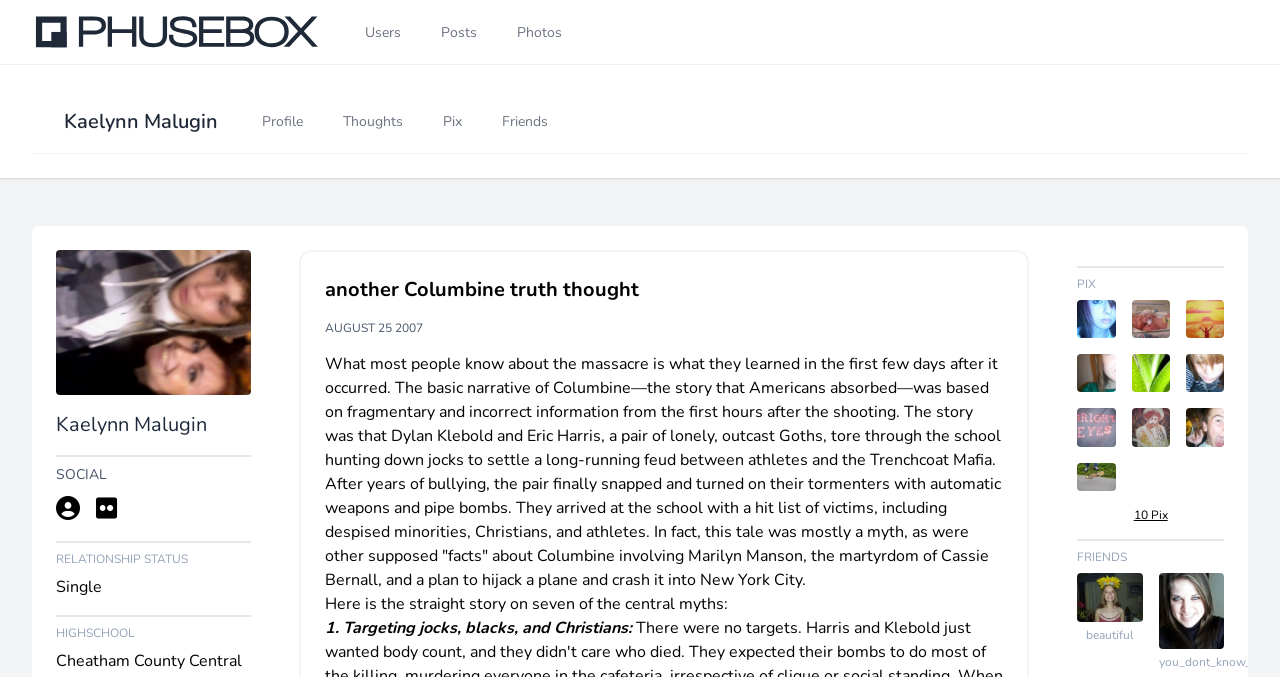Reply to the question with a brief word or phrase: What is the name of the person whose profile is being displayed?

Kaelynn Malugin